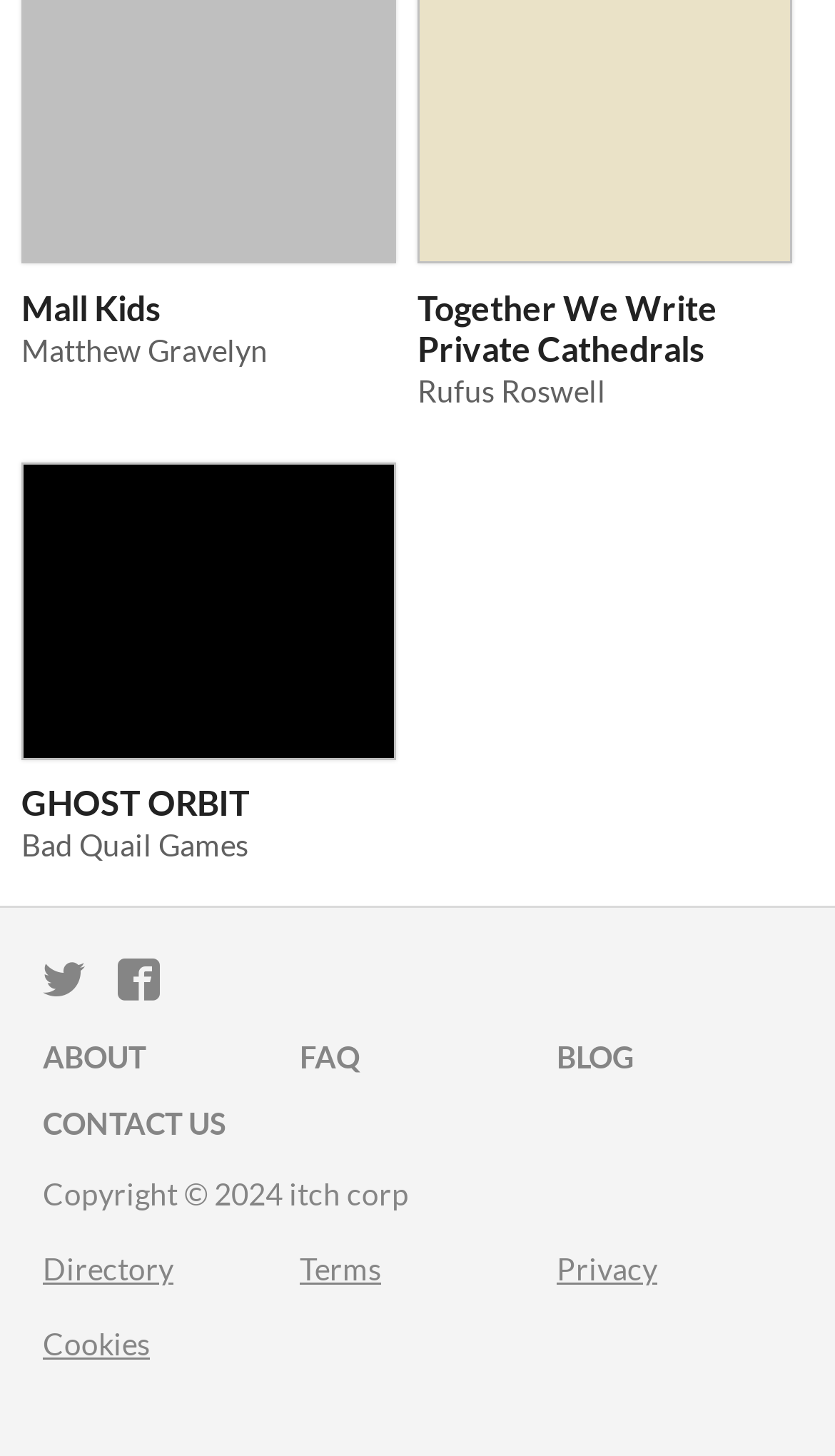Specify the bounding box coordinates of the area to click in order to follow the given instruction: "Visit the Mall Kids page."

[0.026, 0.197, 0.192, 0.225]